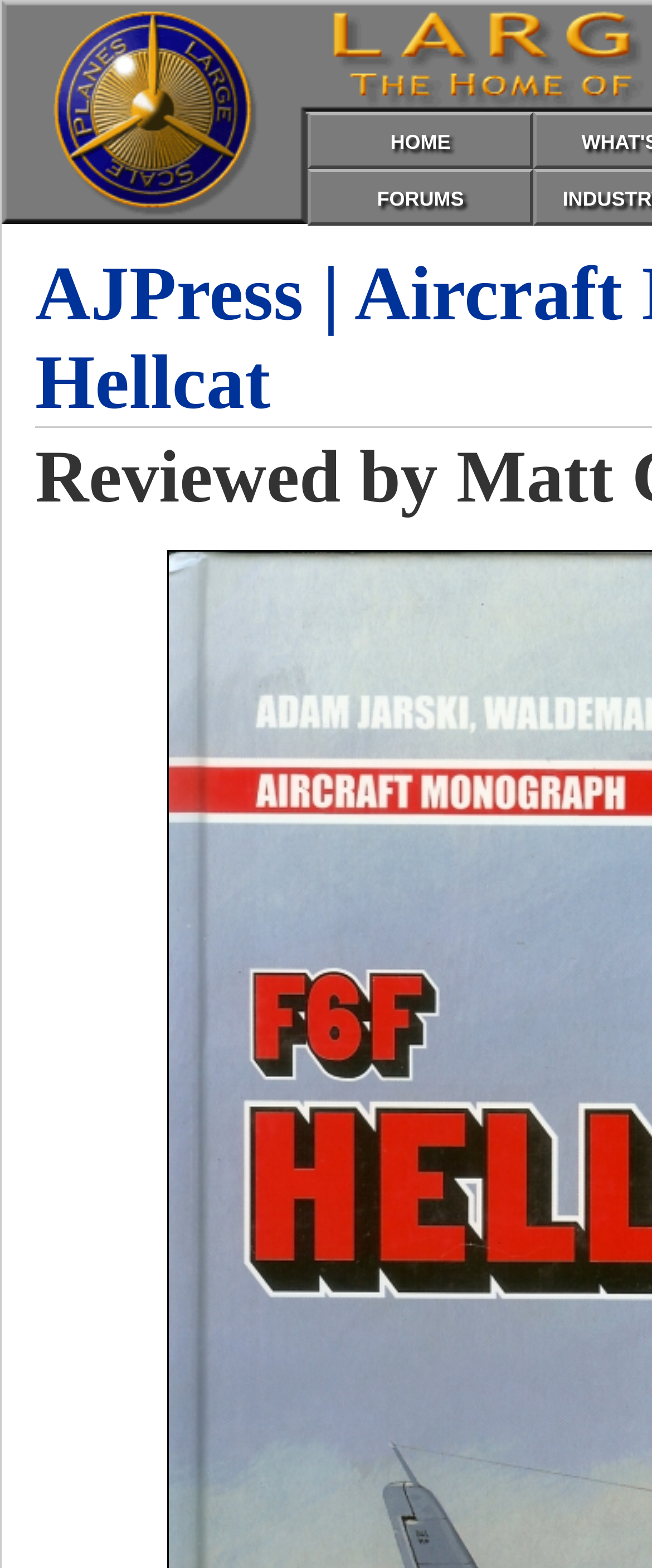Determine which piece of text is the heading of the webpage and provide it.

AJPress | Aircraft Monograph No 20 F6F Hellcat